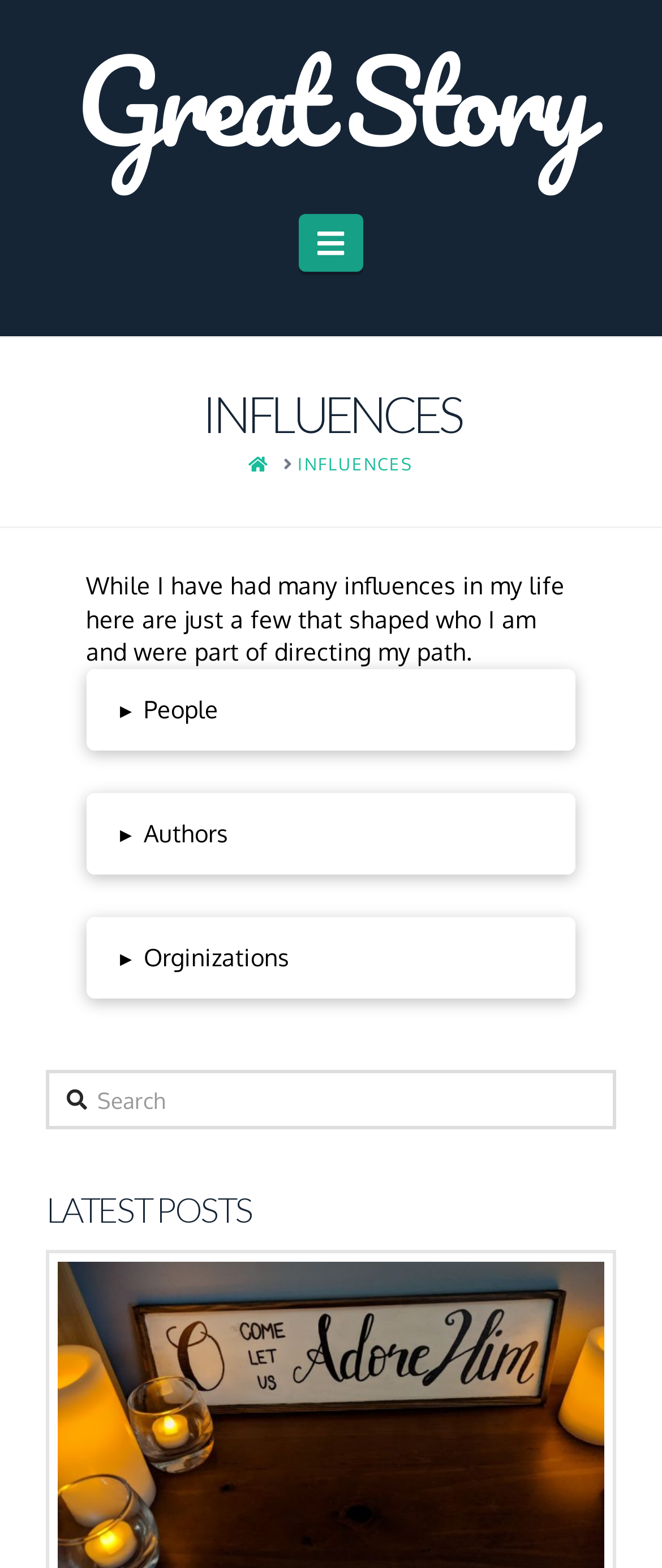Is the navigation button expanded?
Answer the question using a single word or phrase, according to the image.

False